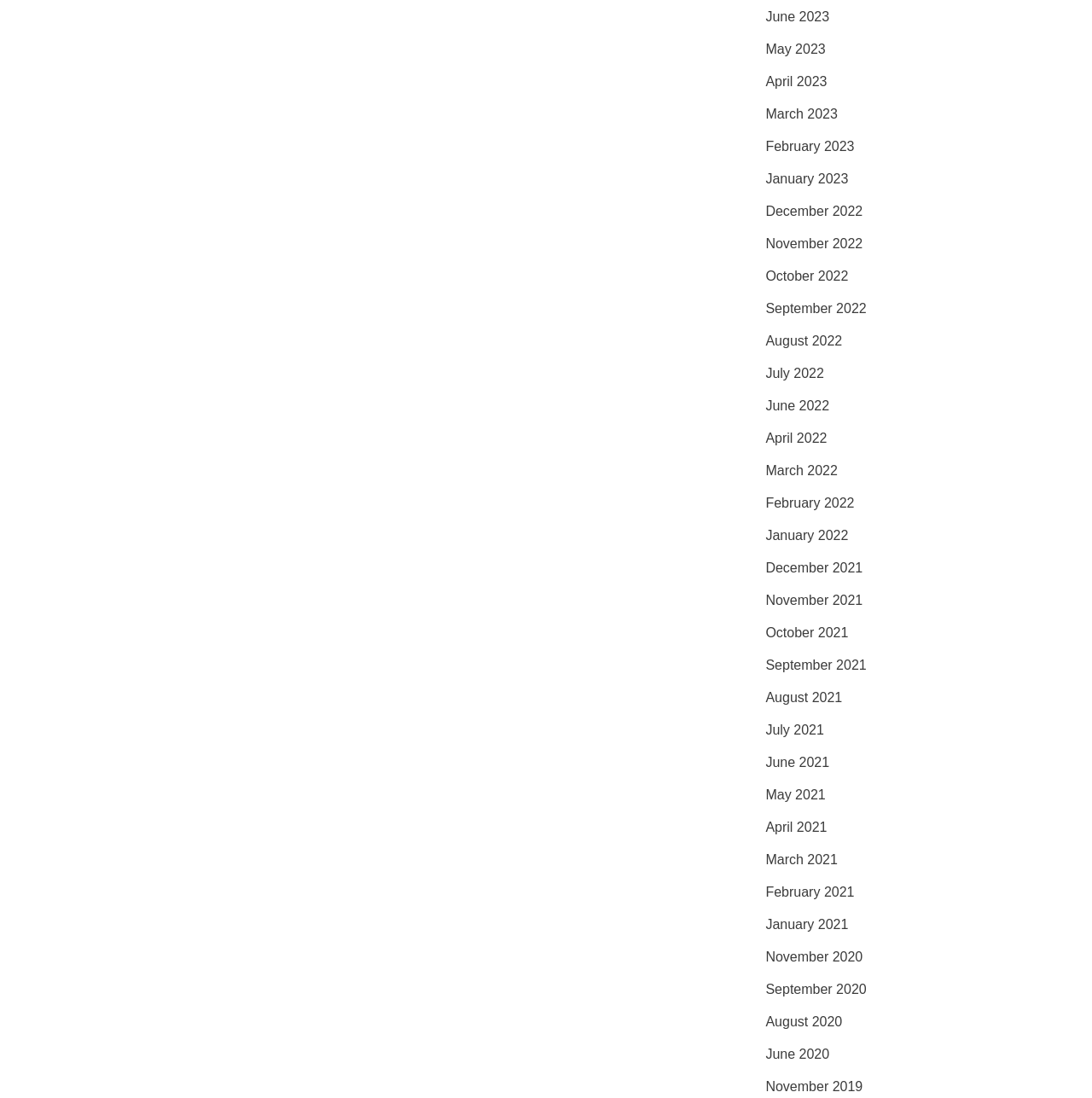Are the months listed in chronological order?
Please give a detailed answer to the question using the information shown in the image.

I can examine the list of links and find that the months are listed in chronological order, with the most recent month first and the earliest month last.